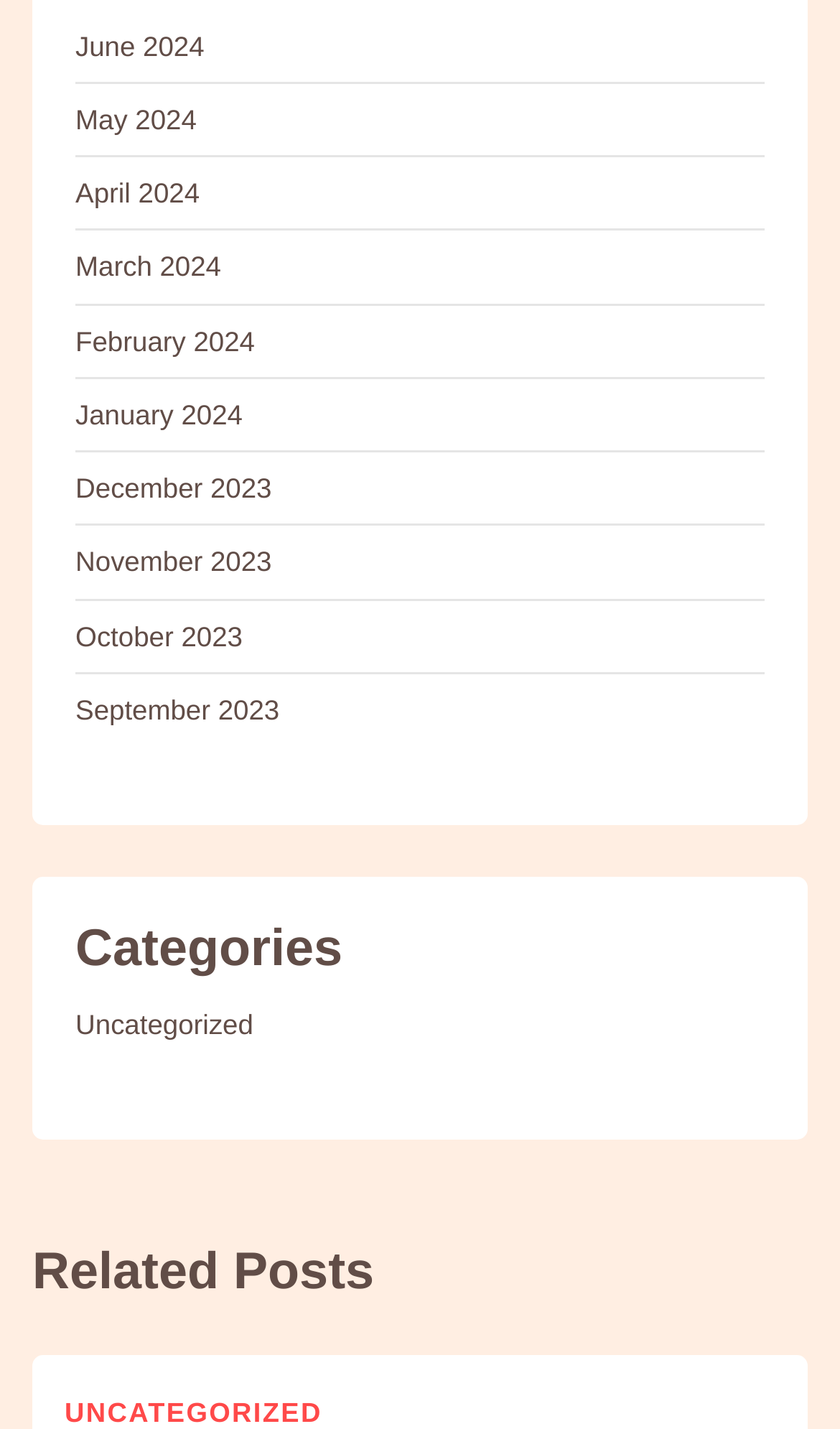What is the section title below the category section?
Using the visual information from the image, give a one-word or short-phrase answer.

Related Posts